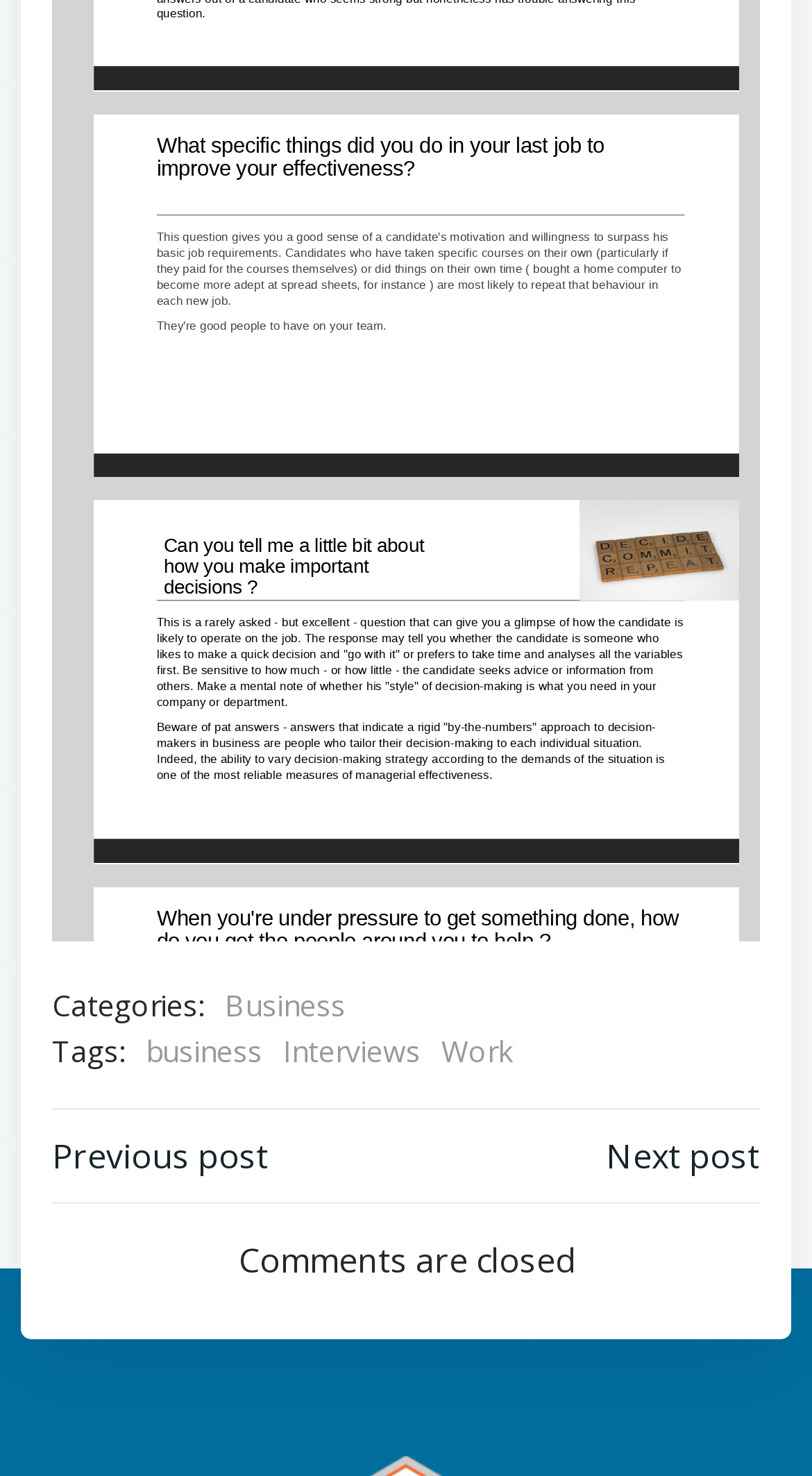Using the given description, provide the bounding box coordinates formatted as (top-left x, top-left y, bottom-right x, bottom-right y), with all values being floating point numbers between 0 and 1. Description: Next post Safety comes first!

[0.746, 0.766, 0.936, 0.8]